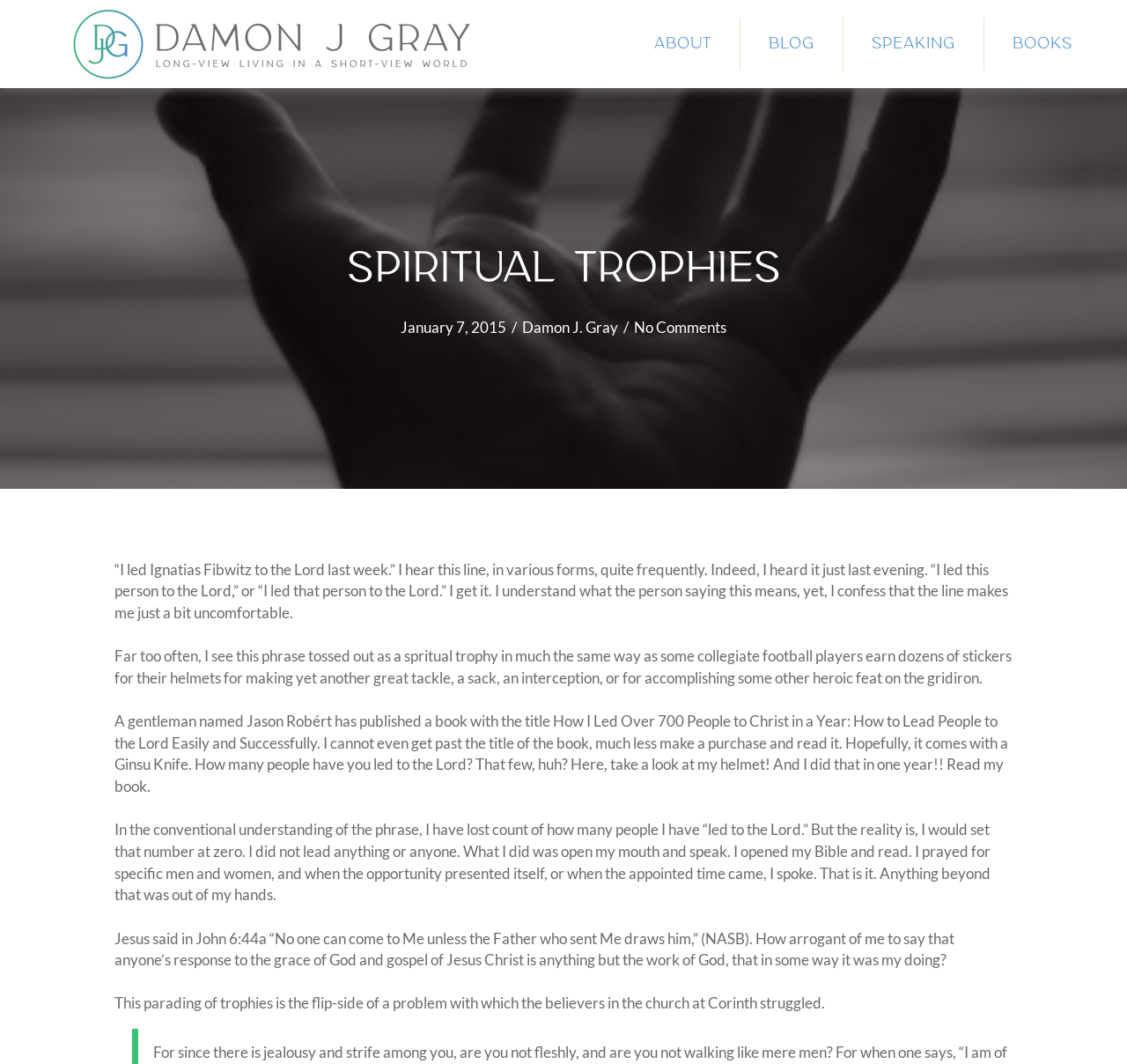Please specify the bounding box coordinates in the format (top-left x, top-left y, bottom-right x, bottom-right y), with all values as floating point numbers between 0 and 1. Identify the bounding box of the UI element described by: alt="Logo-Horizontal" title="Logo-Horizontal"

[0.055, 0.031, 0.44, 0.048]